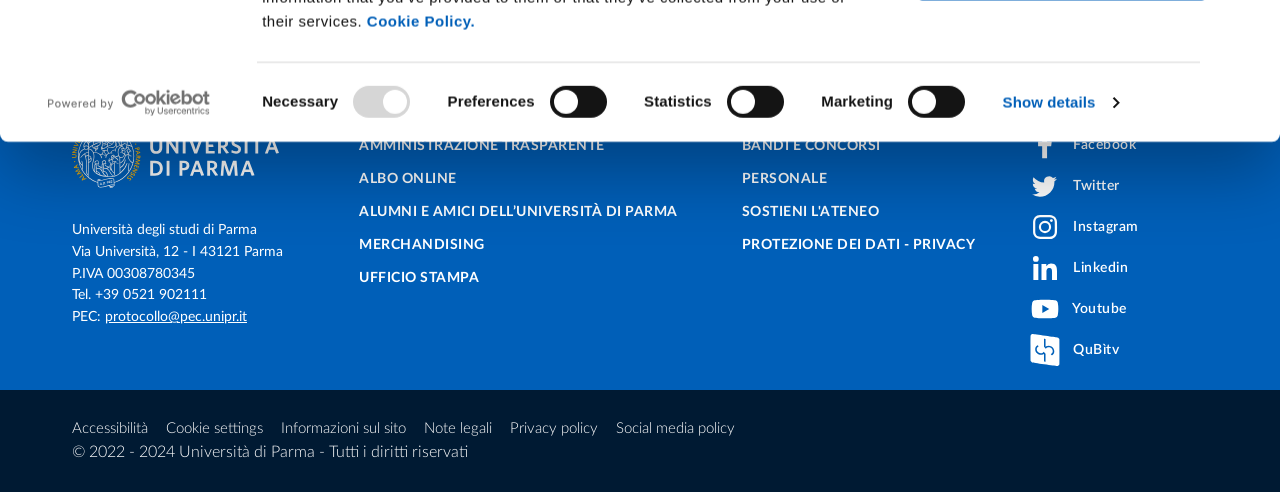Provide a one-word or short-phrase response to the question:
What social media platforms does the university have?

Facebook, Twitter, Instagram, Linkedin, Youtube, QuBìtv